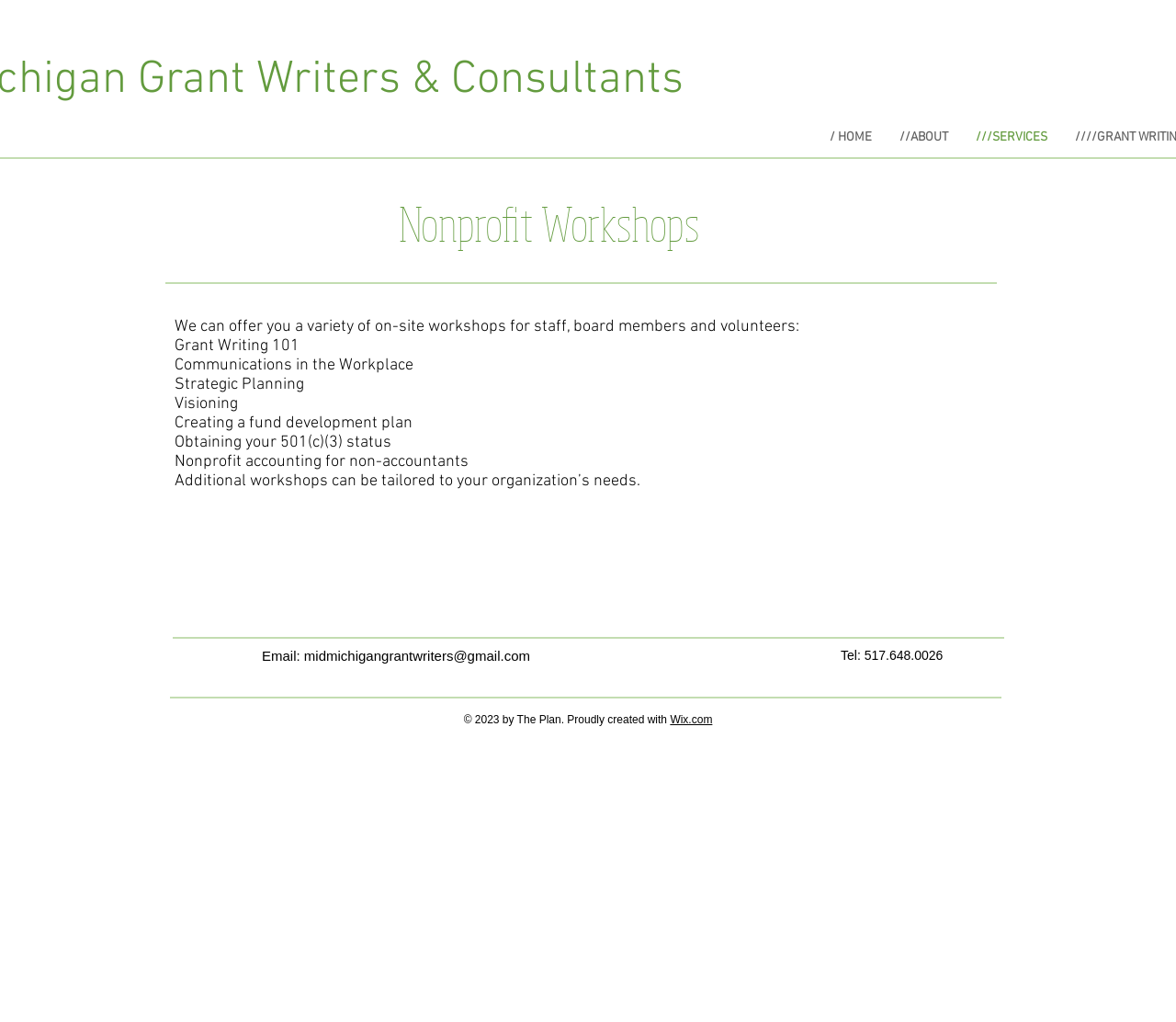What types of workshops are offered?
Answer the question in a detailed and comprehensive manner.

Based on the webpage, I can see a list of workshop types offered, including Grant Writing 101, Communications in the Workplace, Strategic Planning, Visioning, Creating a fund development plan, Obtaining your 501(c)(3) status, and Nonprofit accounting for non-accountants.